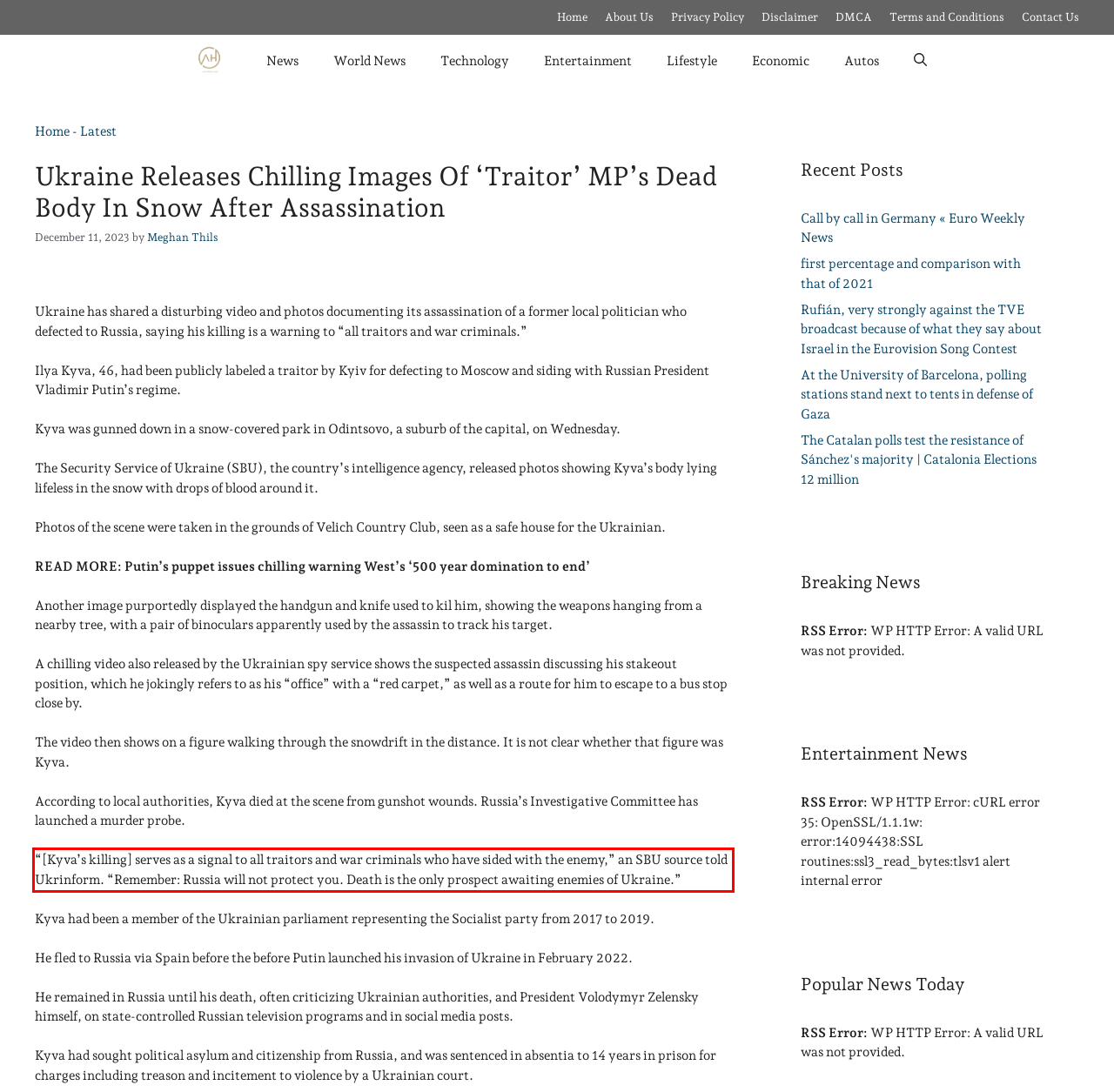Within the screenshot of a webpage, identify the red bounding box and perform OCR to capture the text content it contains.

“[Kyva’s killing] serves as a signal to all traitors and war criminals who have sided with the enemy,” an SBU source told Ukrinform. “Remember: Russia will not protect you. Death is the only prospect awaiting enemies of Ukraine.”